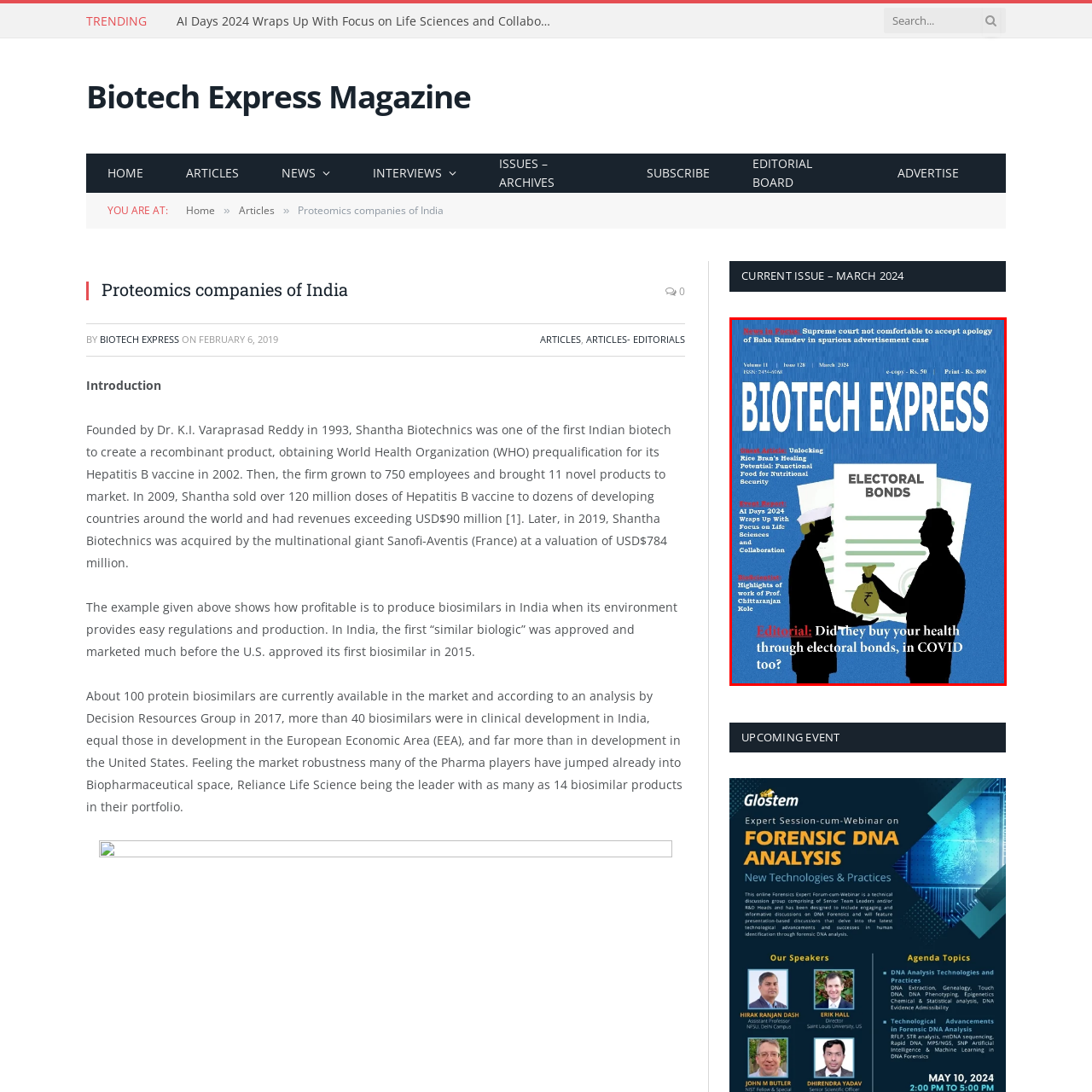Explain in detail what is happening within the highlighted red bounding box in the image.

The image showcases the cover of the March 2024 issue of *Biotech Express*, a magazine highlighting significant advancements and discussions in the biotechnology sector. The cover features a stark visual representation of two silhouetted figures, one holding a bag of currency, symbolizing the theme of financial transactions in politics, specifically focusing on "ELECTORAL BONDS." The prominent text includes the magazine title, along with article highlights such as "Unlocking Rice Bran's Healing Potential: Functional Food for Nutritional Security" and details about the recent AI Days 2024 event, emphasizing collaboration within the life sciences. At the bottom, an editorial question probes the implications of financial influences on health during the COVID-19 pandemic, inviting readers to reflect on the intersection of politics and public health. This engaging cover blends crucial topics in biotechnology with timely political discourse, showcasing the magazine's role in addressing contemporary issues in the field.